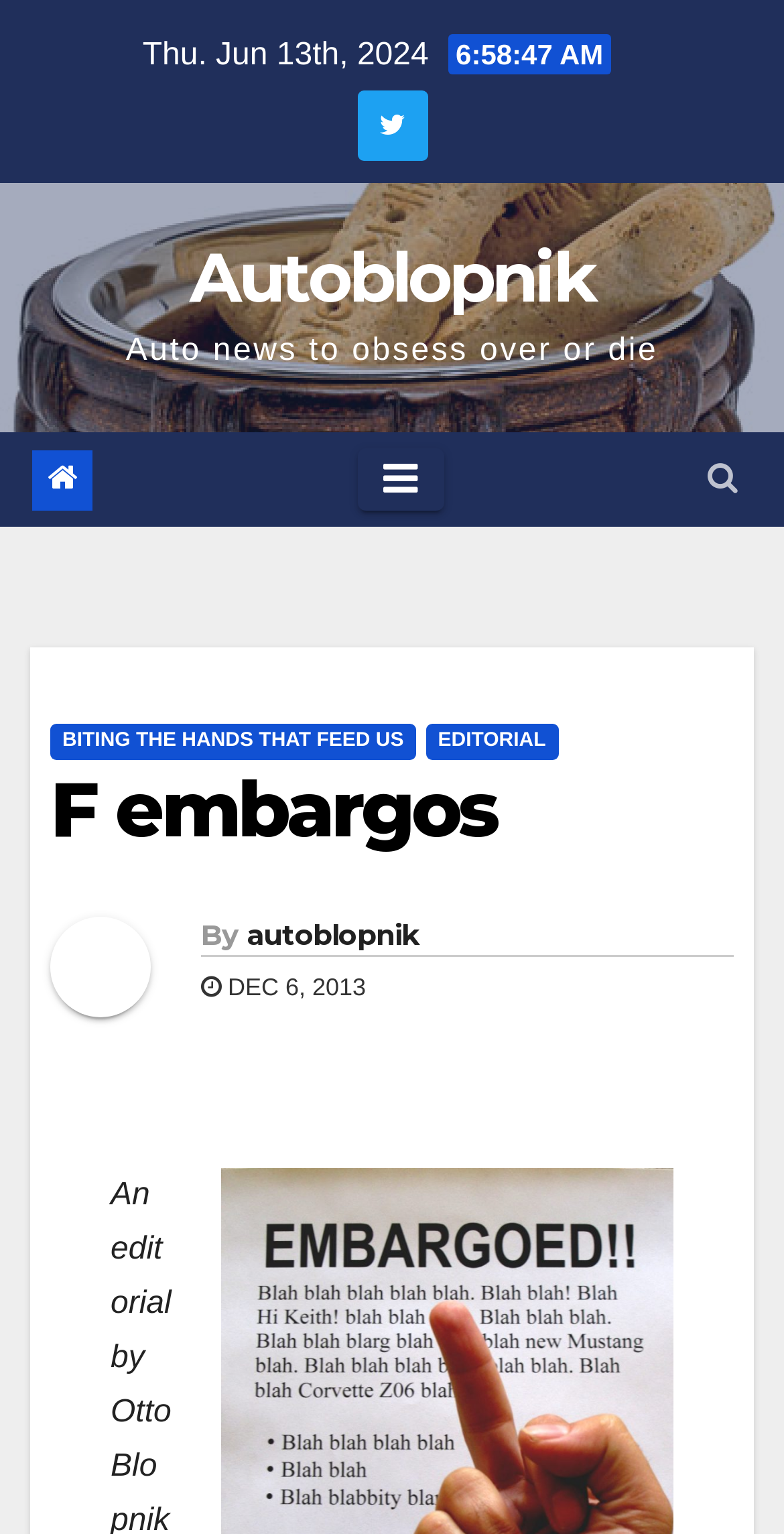Refer to the image and offer a detailed explanation in response to the question: When was the article published?

I found the publication date 'DEC 6, 2013' as a static text element with bounding box coordinates [0.282, 0.634, 0.467, 0.652].